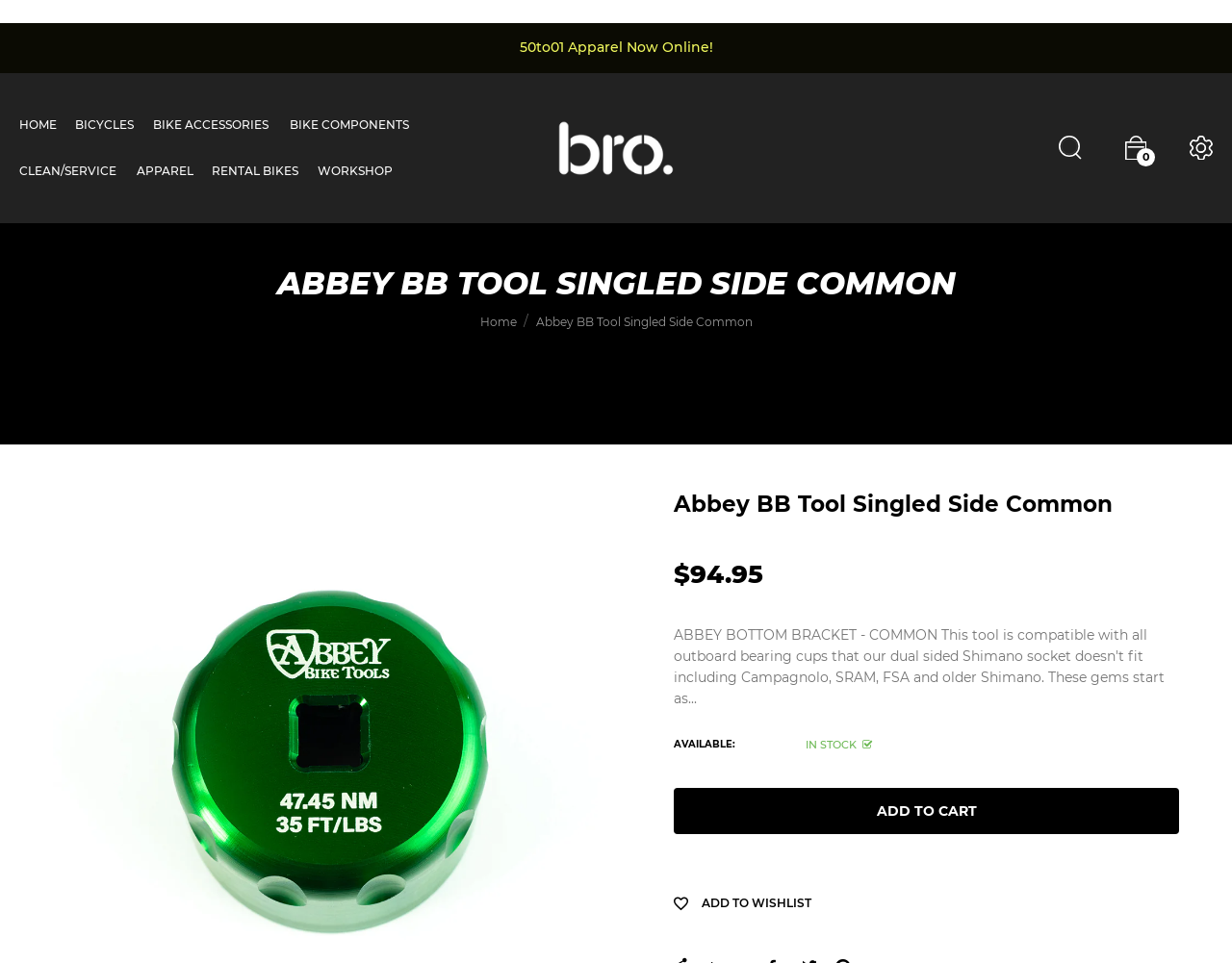What type of website is this?
Based on the image, give a one-word or short phrase answer.

Bike shop